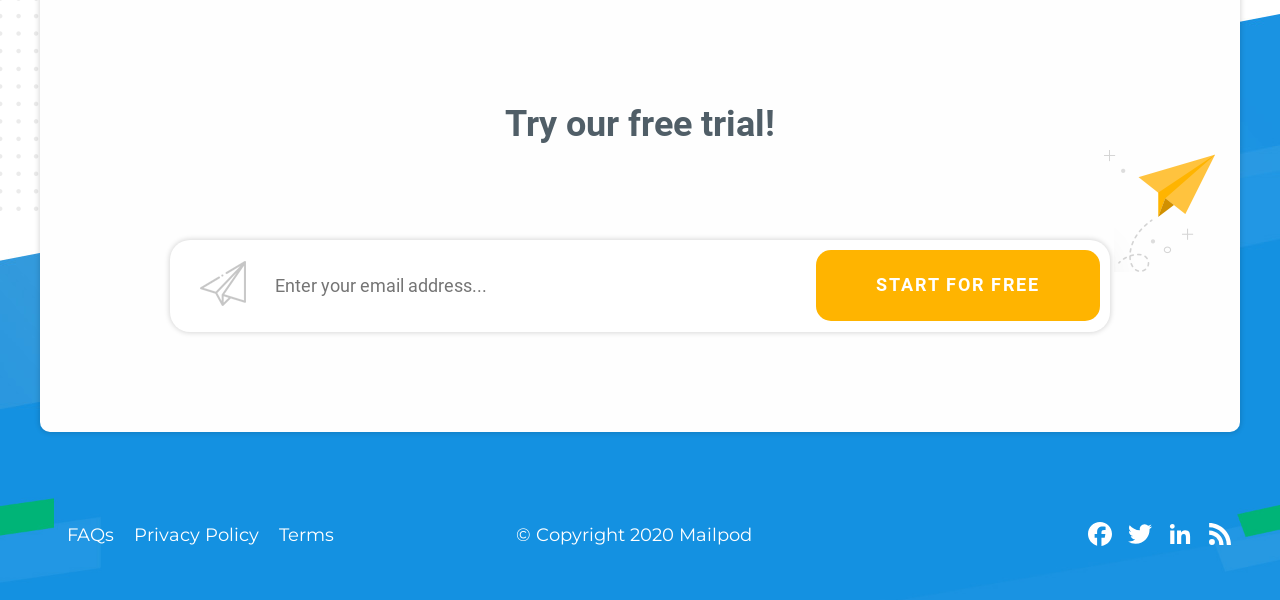Pinpoint the bounding box coordinates of the clickable element to carry out the following instruction: "Start free trial."

[0.638, 0.417, 0.859, 0.534]